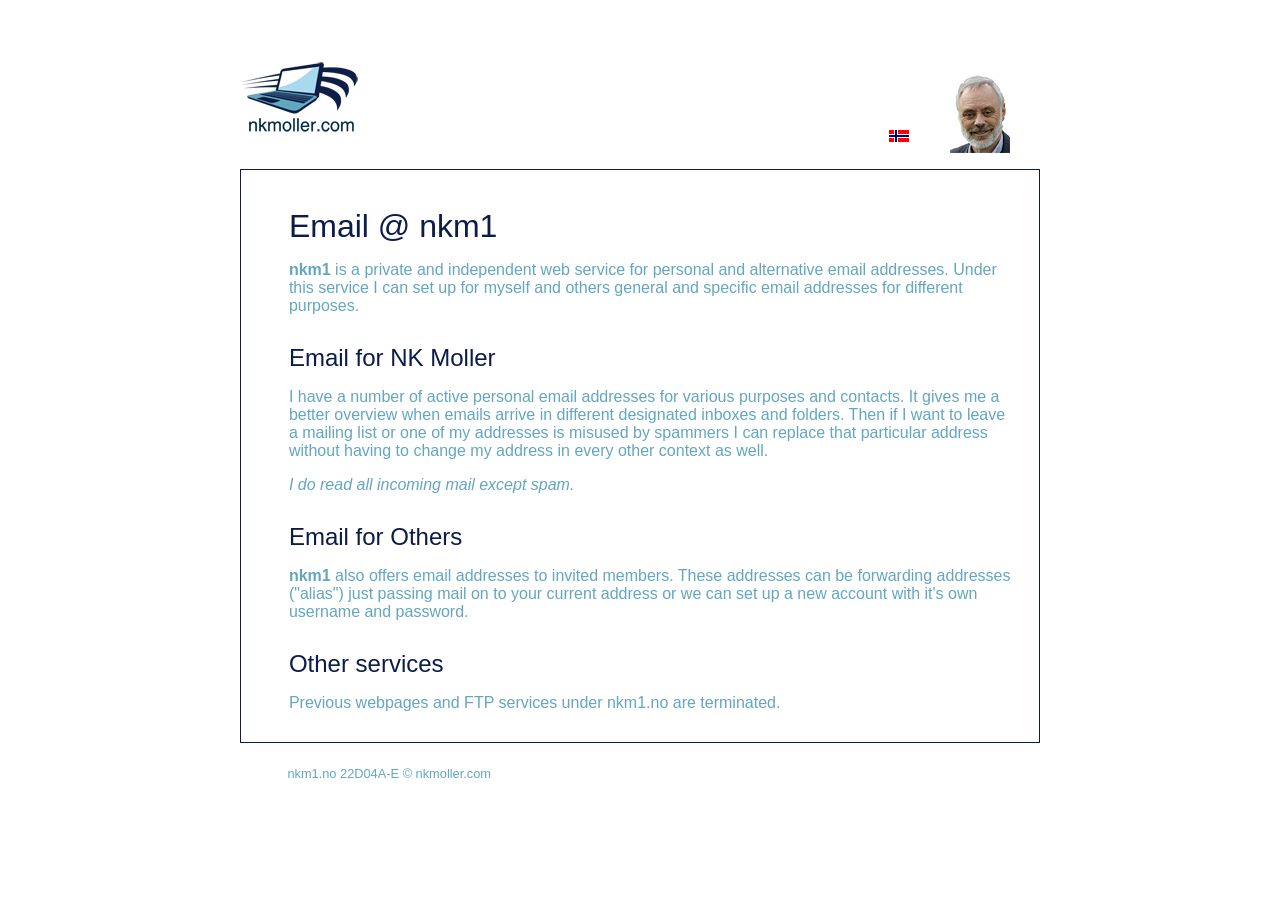What is the purpose of the email service?
Give a detailed response to the question by analyzing the screenshot.

Based on the webpage content, the email service is designed to provide personal and alternative email addresses for different purposes and contacts. This is stated in the StaticText element with the text 'is a private and independent web service for personal and alternative email addresses...'.